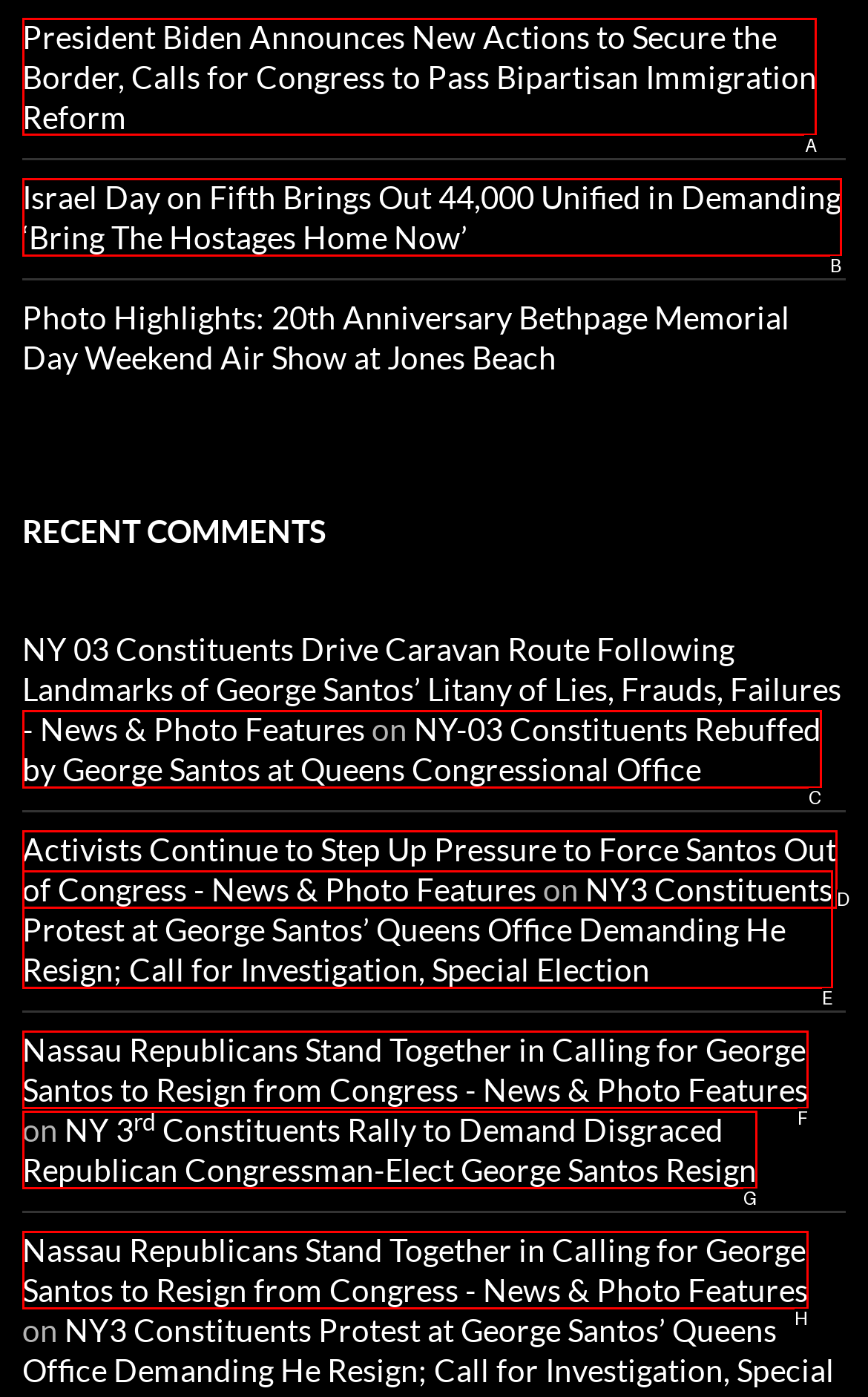Select the appropriate HTML element to click for the following task: Read about President Biden's new actions to secure the border
Answer with the letter of the selected option from the given choices directly.

A